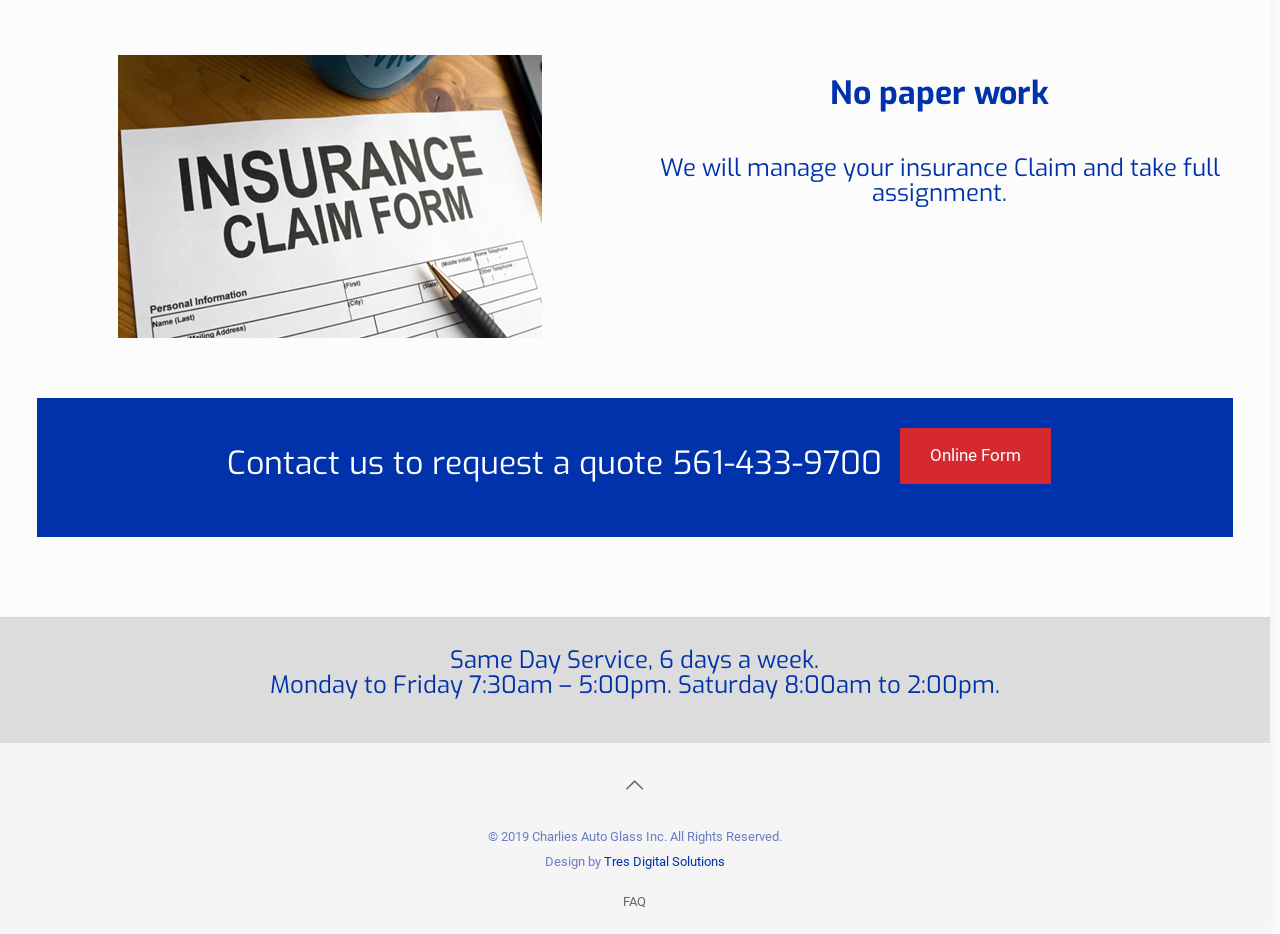Who designed the website?
Utilize the information in the image to give a detailed answer to the question.

I found the website designer by looking at the StaticText element that says 'Design by' and the link element that says 'Tres Digital Solutions'.